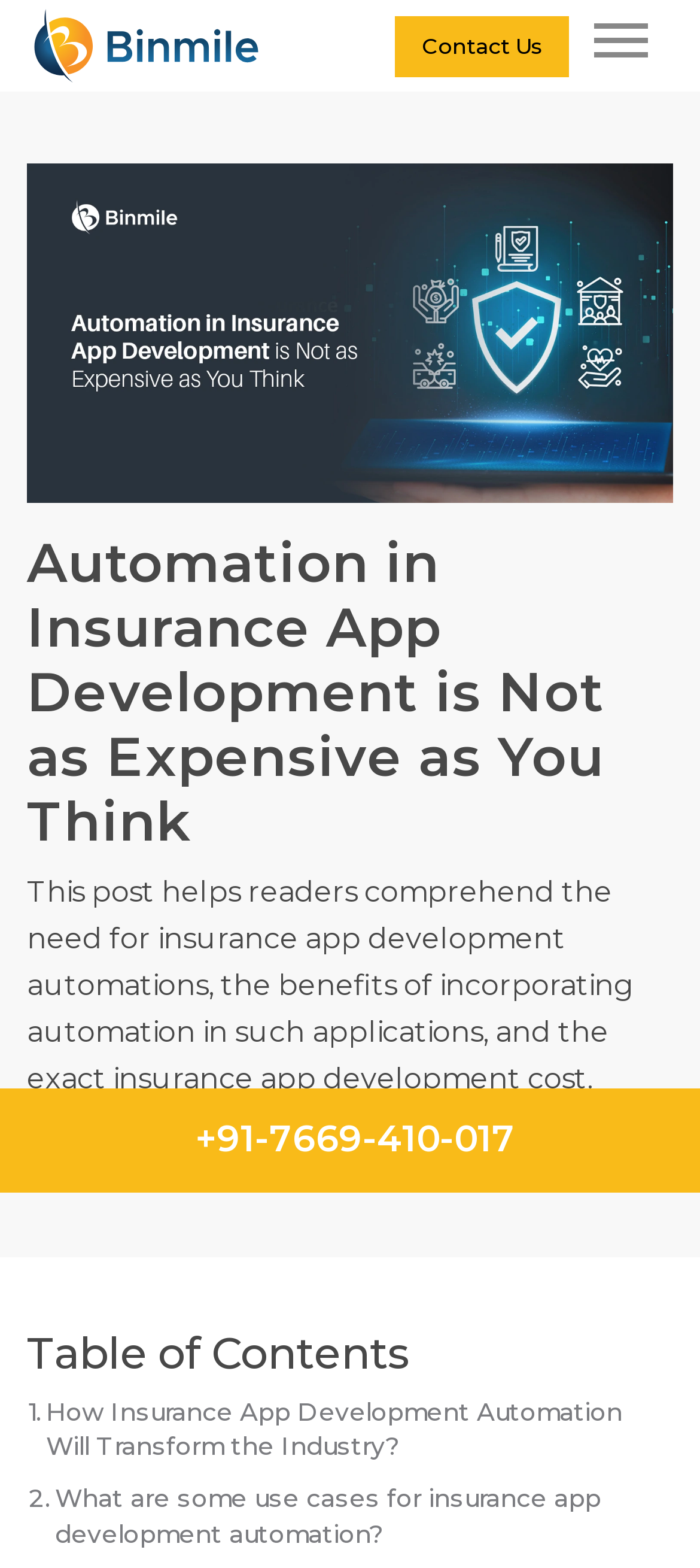What is the company name of the software development company?
Answer the question in a detailed and comprehensive manner.

I found the company name by looking at the link element with the text 'Binmile - Software Development Company' which appears at the top of the webpage.